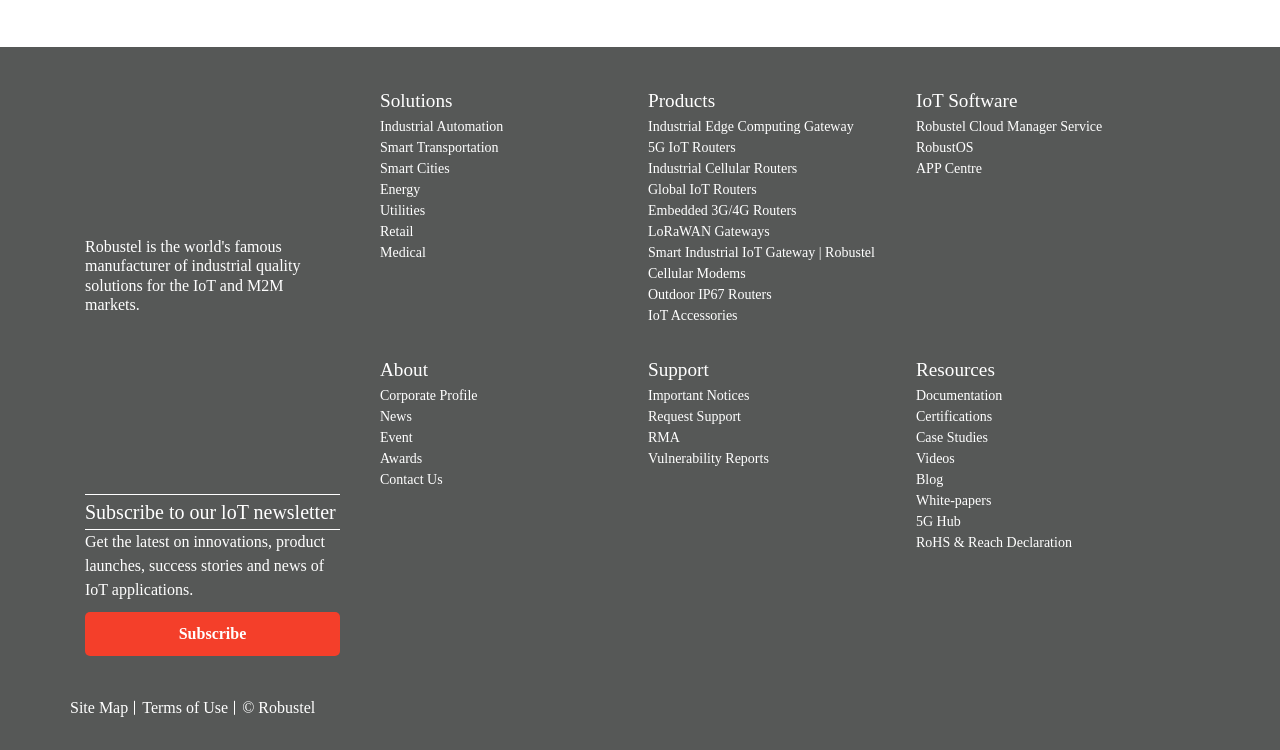Given the element description "About", identify the bounding box of the corresponding UI element.

[0.297, 0.479, 0.334, 0.507]